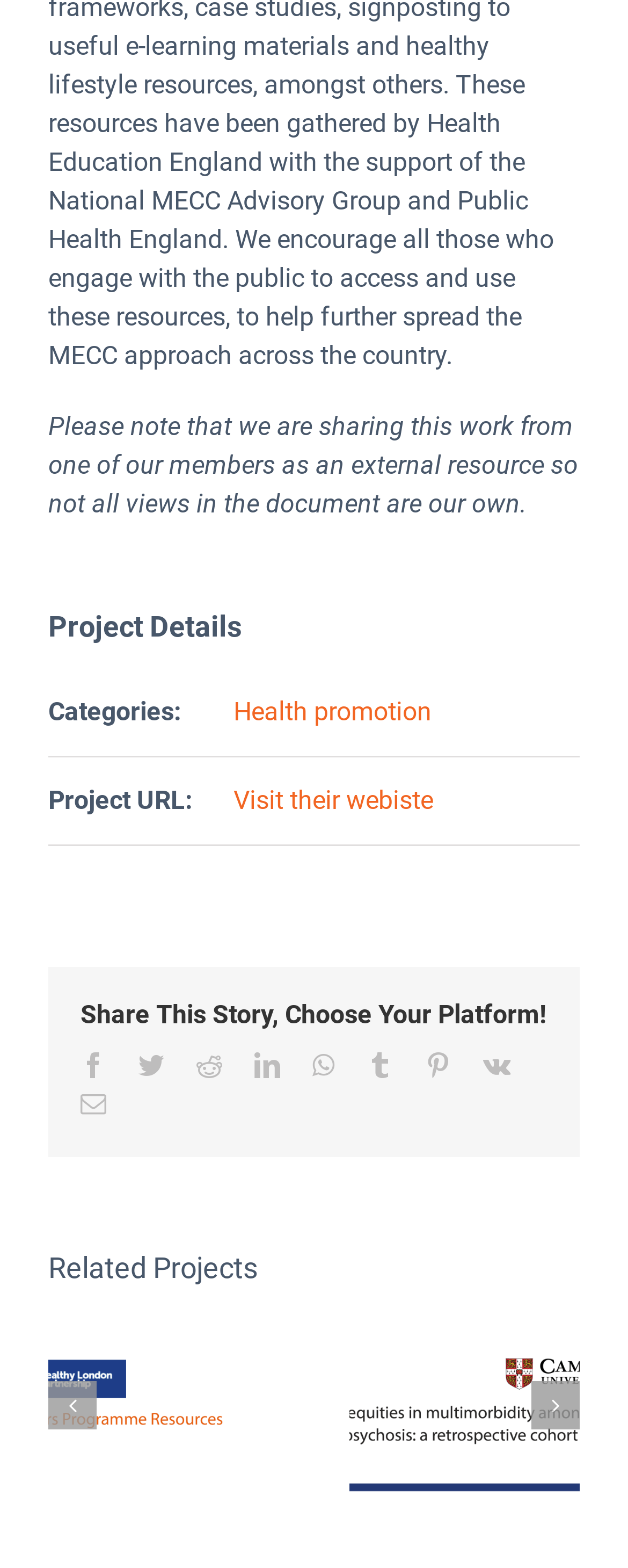Highlight the bounding box coordinates of the element that should be clicked to carry out the following instruction: "View the related project 'Optimising Wellbeing Study – Impact of Self Isolation on Physical and Mental Health'". The coordinates must be given as four float numbers ranging from 0 to 1, i.e., [left, top, right, bottom].

[0.722, 0.862, 0.983, 0.977]